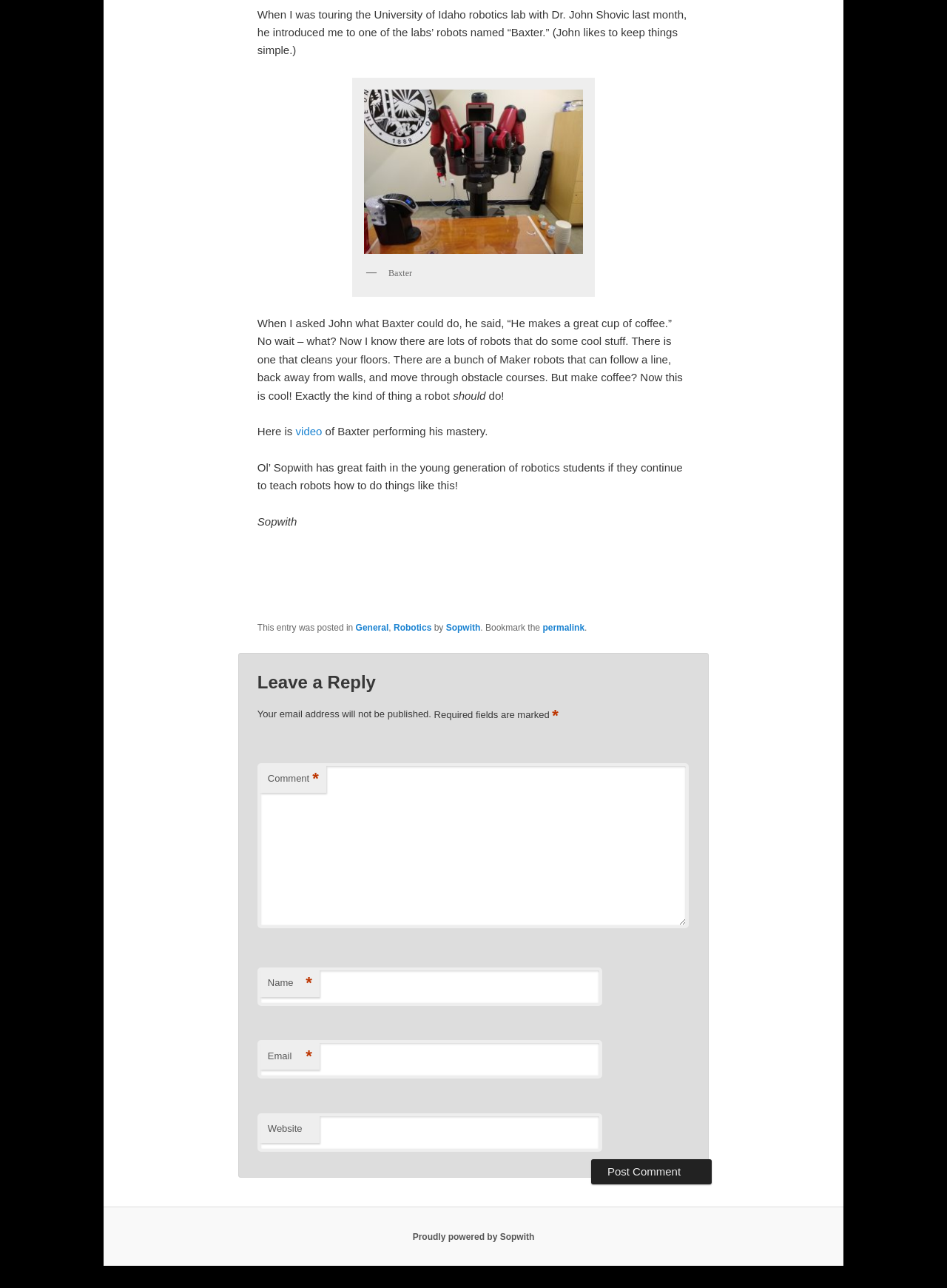What is the name of the robot?
Refer to the image and provide a one-word or short phrase answer.

Baxter